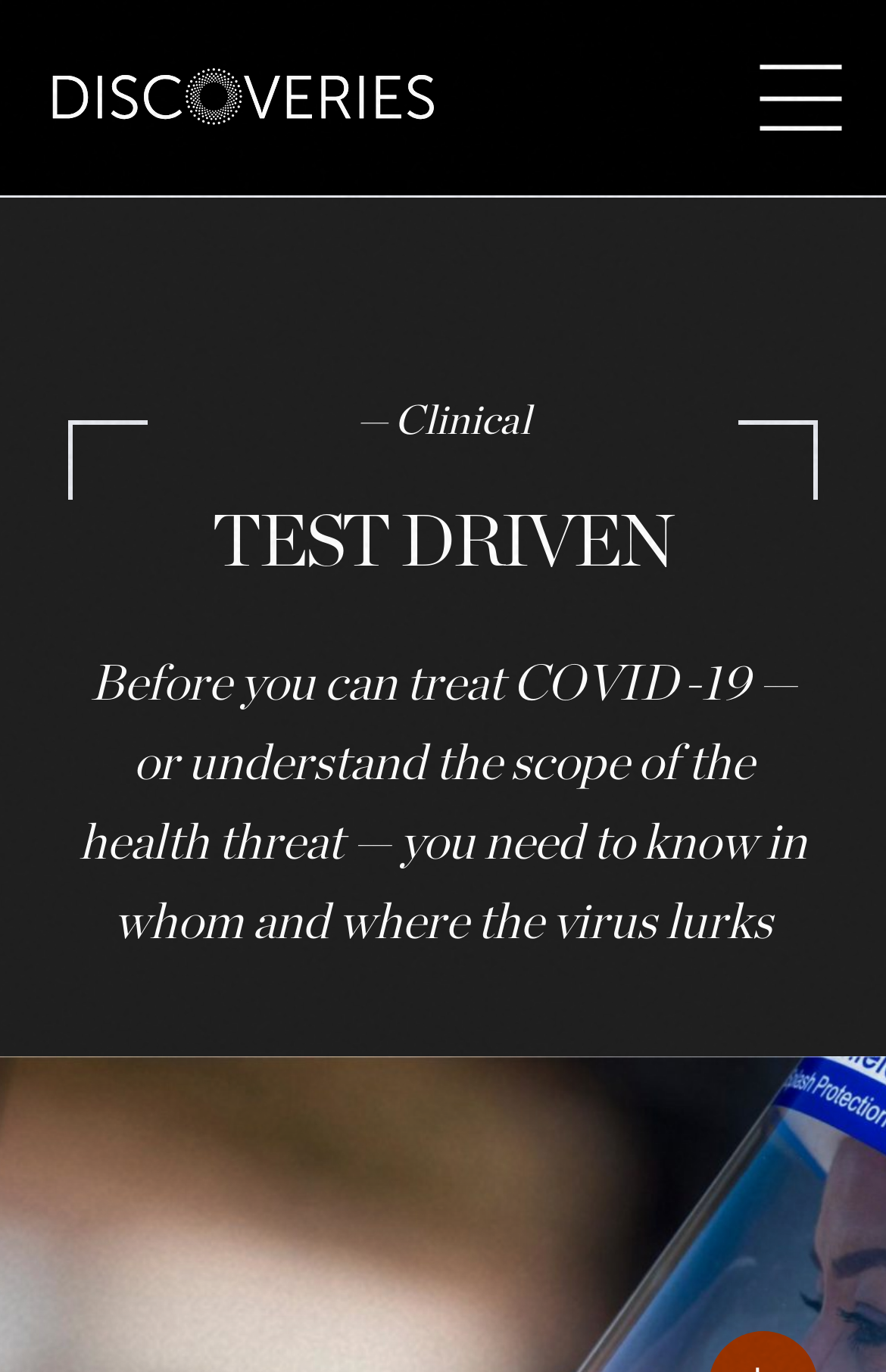Locate the bounding box of the UI element based on this description: "aria-label="Menu icon"". Provide four float numbers between 0 and 1 as [left, top, right, bottom].

[0.858, 0.047, 0.95, 0.095]